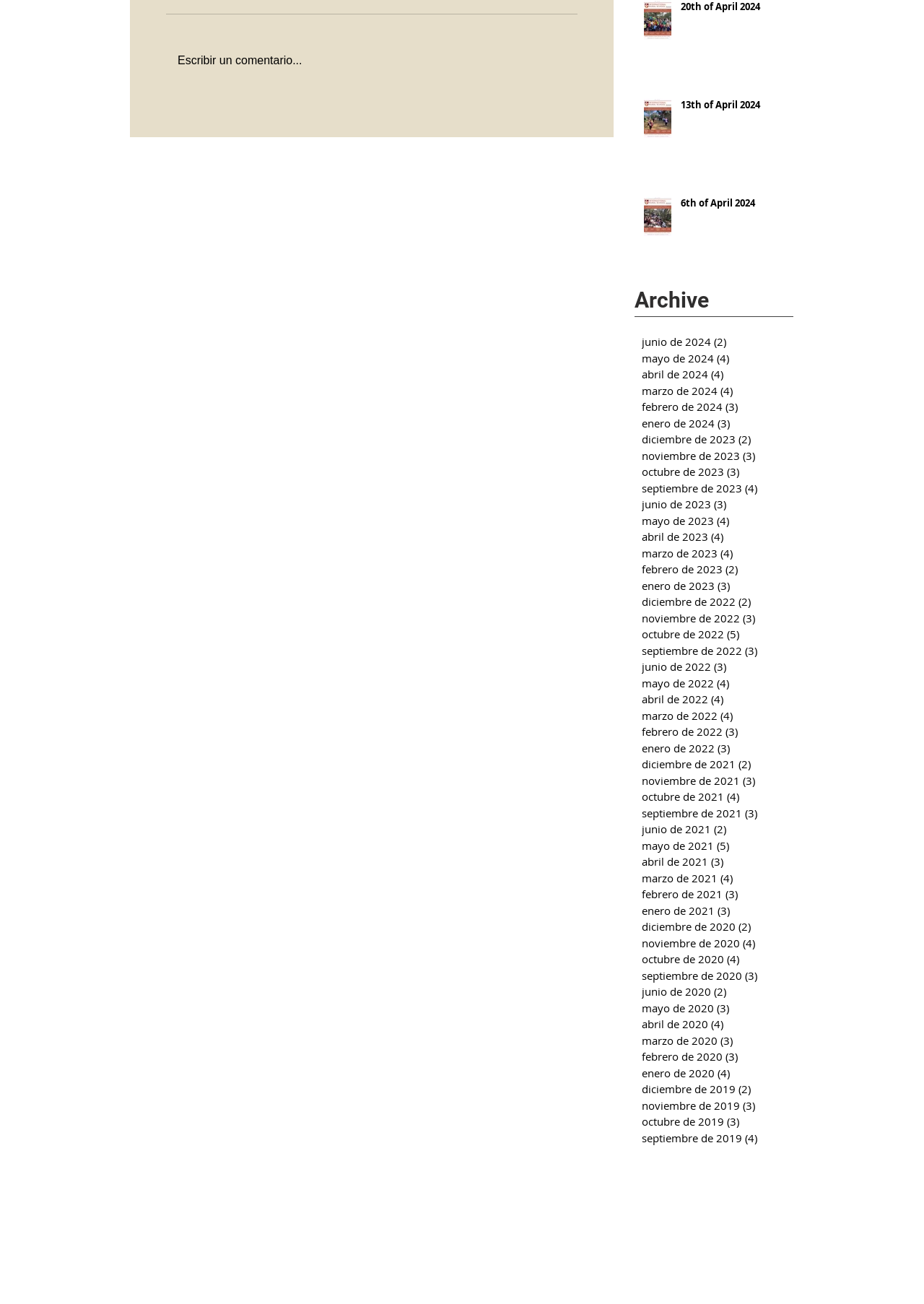What is the date of the latest entry?
Please answer the question with as much detail as possible using the screenshot.

The latest entry can be found by looking at the image element with the text '20th of April 2024', which is located above the other entries.